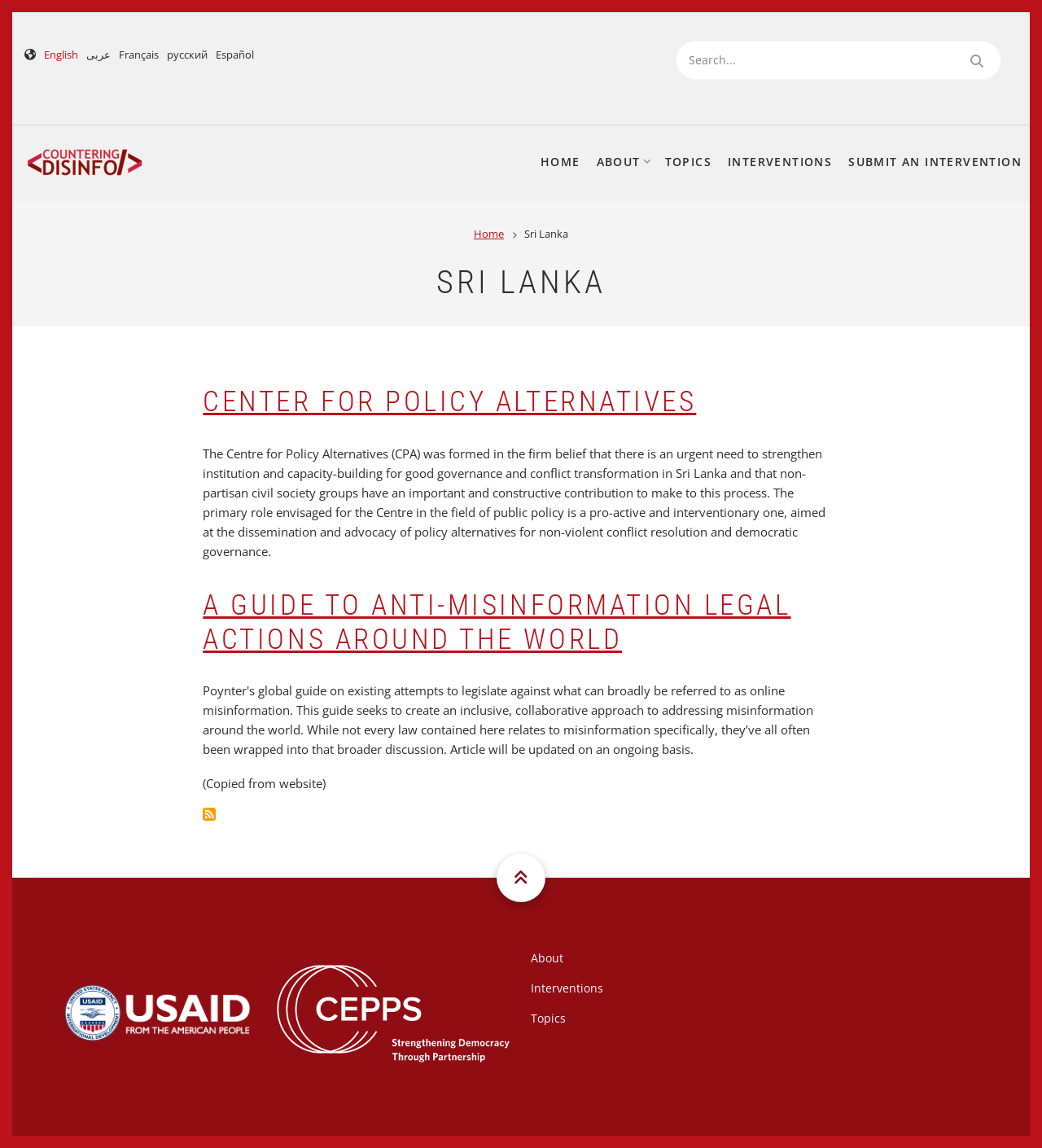What logos are displayed at the bottom of the webpage?
Based on the screenshot, provide a one-word or short-phrase response.

USAID and Cepps logos